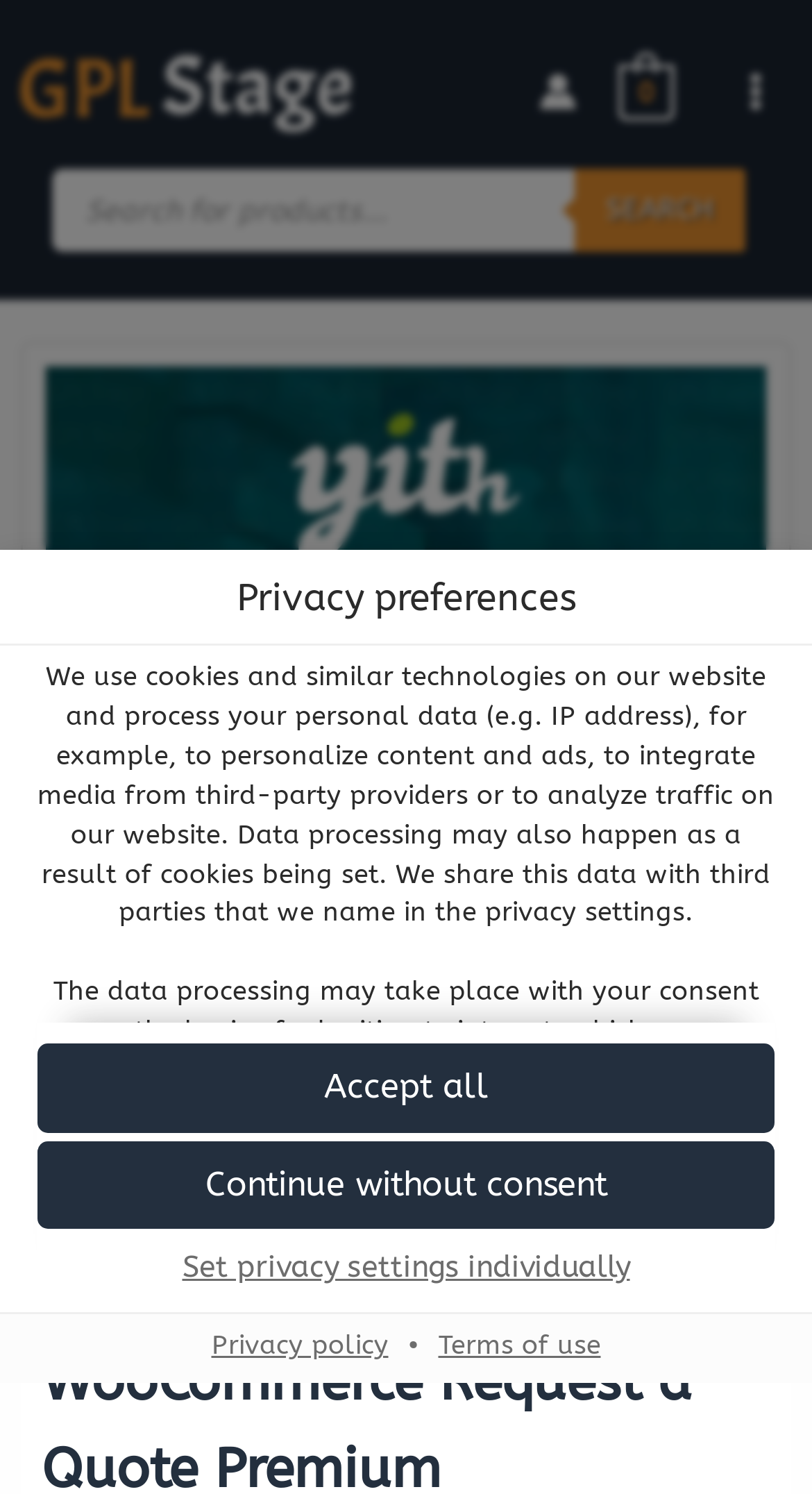Can you determine the main header of this webpage?

GPL License
Download YITH WooCommerce Request a Quote Premium